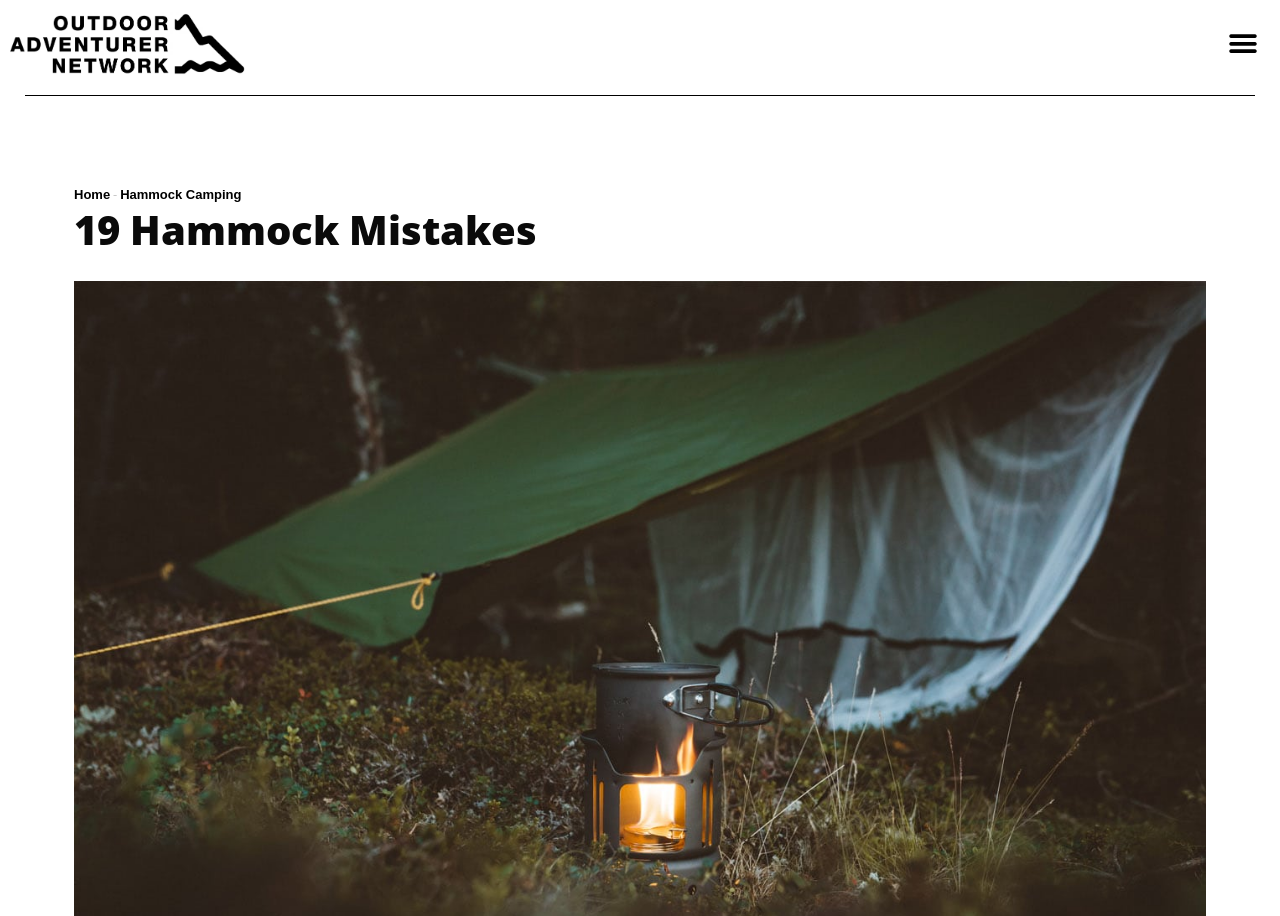What is the logo image filename?
Look at the webpage screenshot and answer the question with a detailed explanation.

I found the image element with the filename 'cropped-Logo1-1.png' which is a child of the link element with the same filename, indicating that it's the logo image.